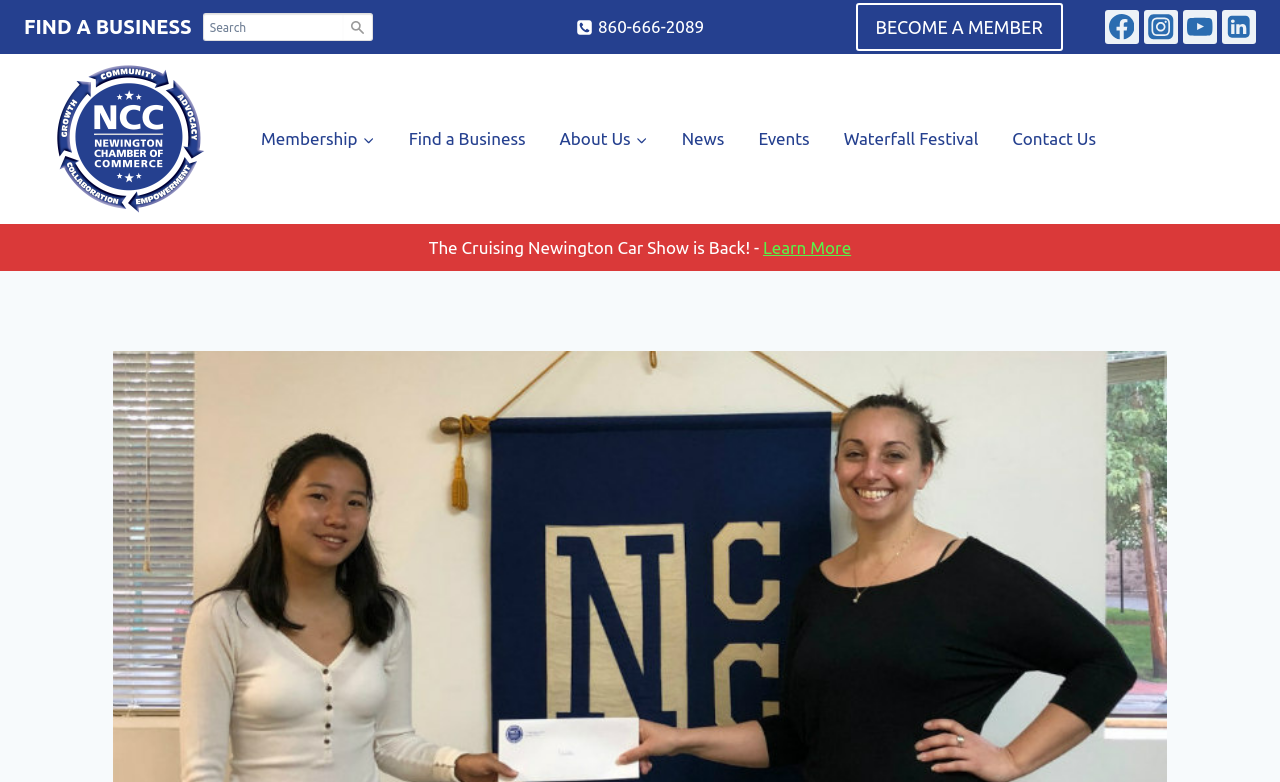Determine the bounding box coordinates for the clickable element to execute this instruction: "Find a business". Provide the coordinates as four float numbers between 0 and 1, i.e., [left, top, right, bottom].

[0.306, 0.147, 0.424, 0.208]